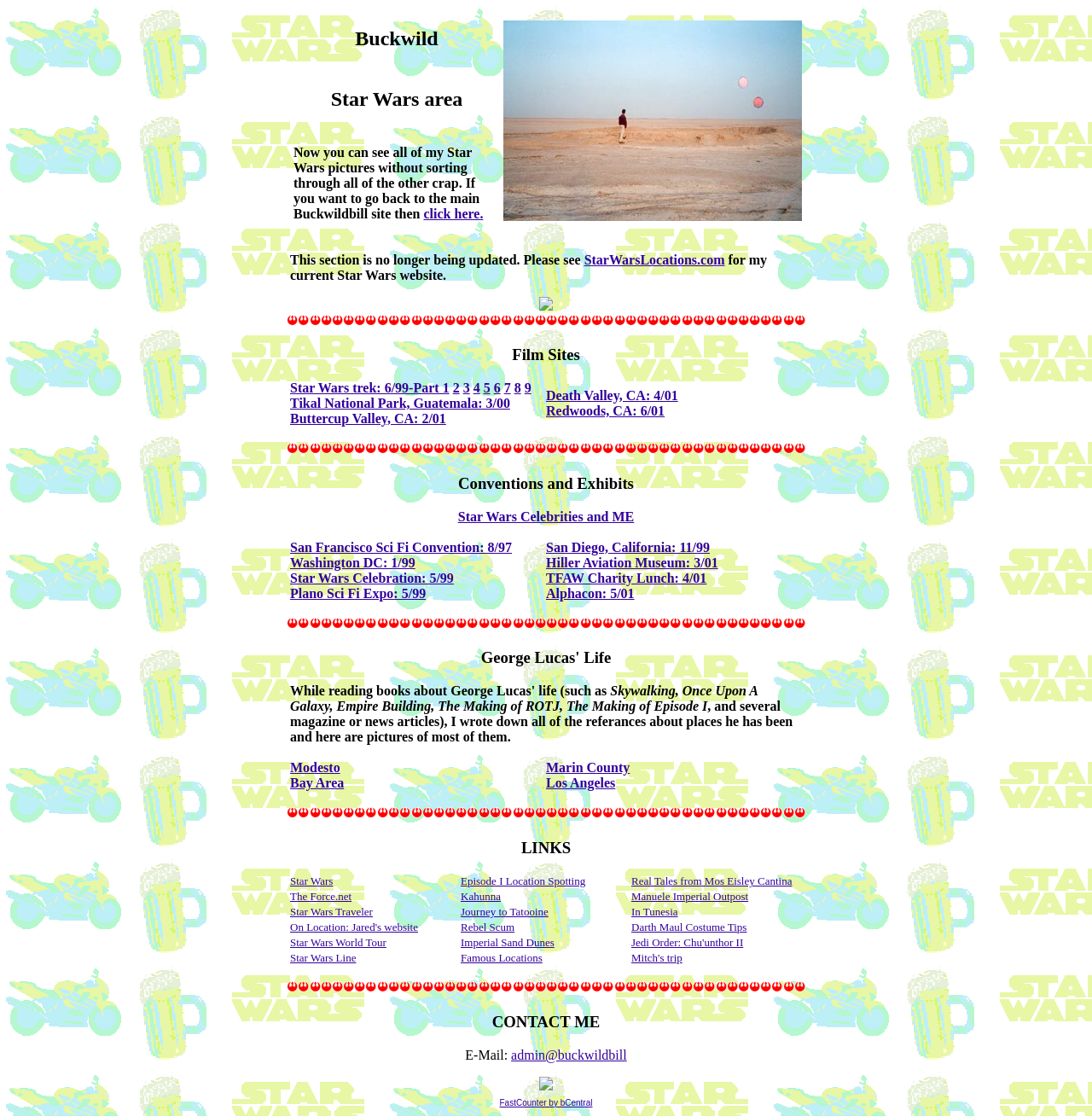Please determine the bounding box coordinates of the element to click on in order to accomplish the following task: "Click on 'Star Wars trek'". Ensure the coordinates are four float numbers ranging from 0 to 1, i.e., [left, top, right, bottom].

[0.461, 0.188, 0.734, 0.201]